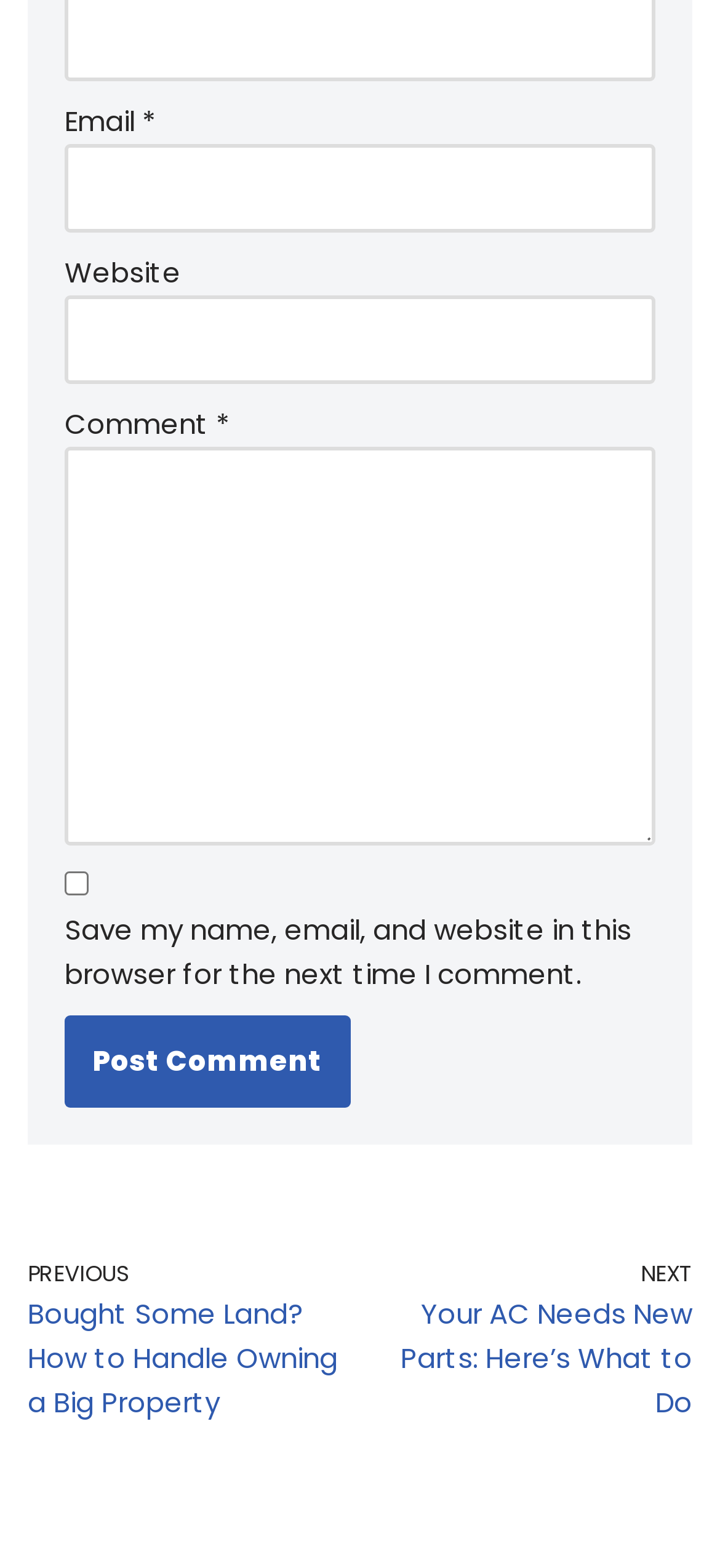Give a one-word or one-phrase response to the question:
What is the first field to fill in the comment form?

Email